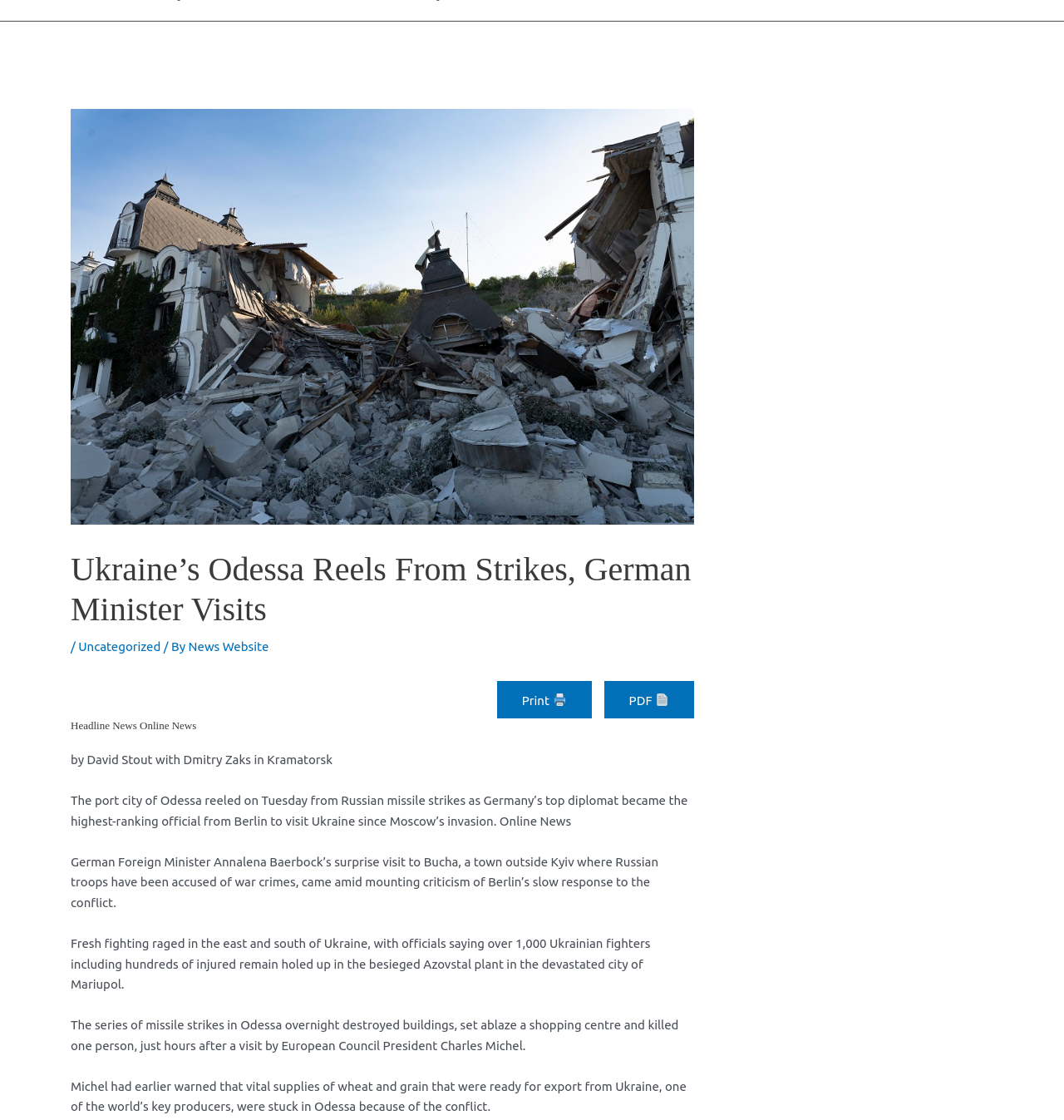Extract the bounding box coordinates for the UI element described by the text: "PDF". The coordinates should be in the form of [left, top, right, bottom] with values between 0 and 1.

[0.568, 0.608, 0.652, 0.642]